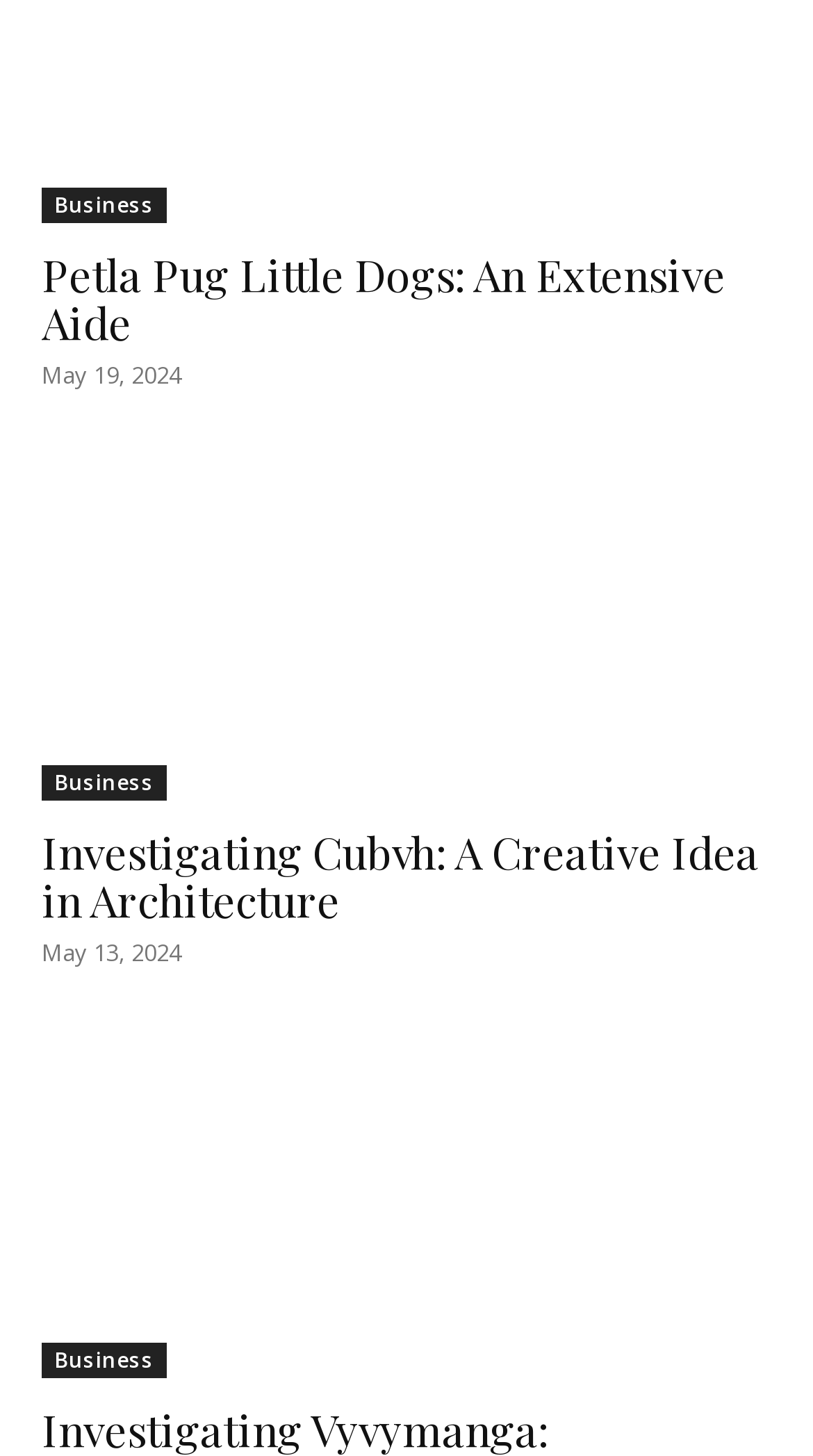What is the title of the second article?
Please provide a full and detailed response to the question.

I found the title by looking at the heading element associated with the second article, which is 'Investigating Cubvh: A Creative Idea in Architecture'. The title is the main part of the heading, excluding the subtitle.